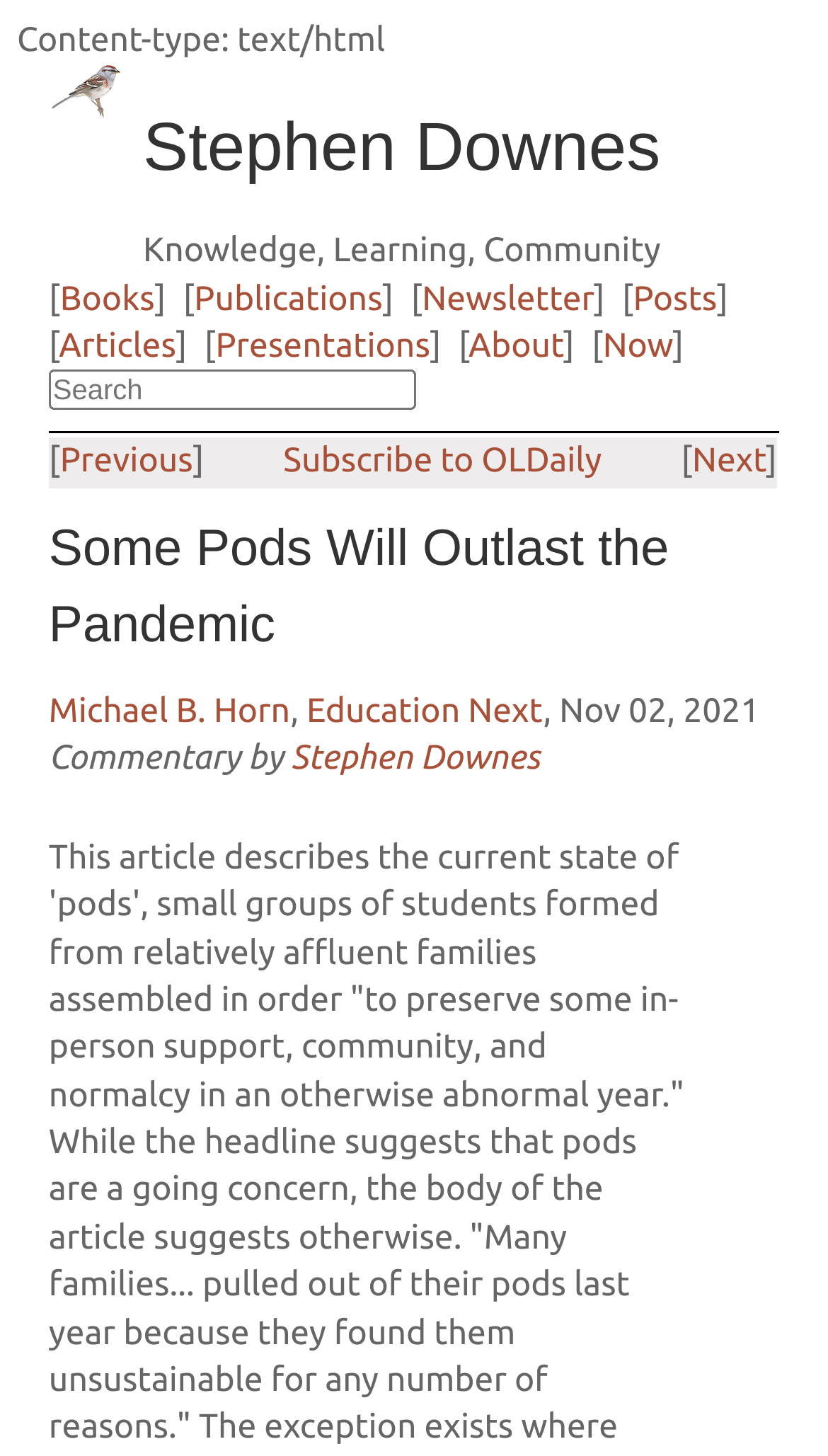What is the date of the current post?
Based on the screenshot, give a detailed explanation to answer the question.

I found the answer by looking at the StaticText element with the text ', Nov 02, 2021' which is located at [0.656, 0.475, 0.918, 0.502], indicating that it is the date of the current post.